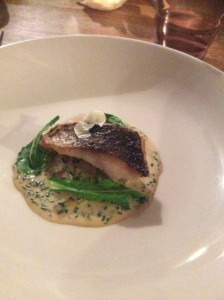Elaborate on all the features and components visible in the image.

The image captures an elegantly plated dish featuring a portion of perfectly cooked fish with a crispy skin, sitting atop a smooth, creamy sauce. The dish is garnished with vibrant green leaves and hints of herbs, adding both color and texture to the presentation. This culinary creation is paired with the subtle flavors of the sauce that enhances the delicate taste of the fish. The overall arrangement on the plate reflects a thoughtful balance between aesthetics and flavor, showcasing a fusion of culinary techniques that create a delightful dining experience.